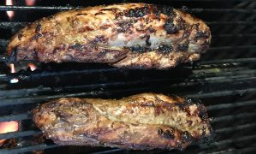What is the purpose of the marinade mentioned in the recipe?
Answer the question based on the image using a single word or a brief phrase.

To add flavor